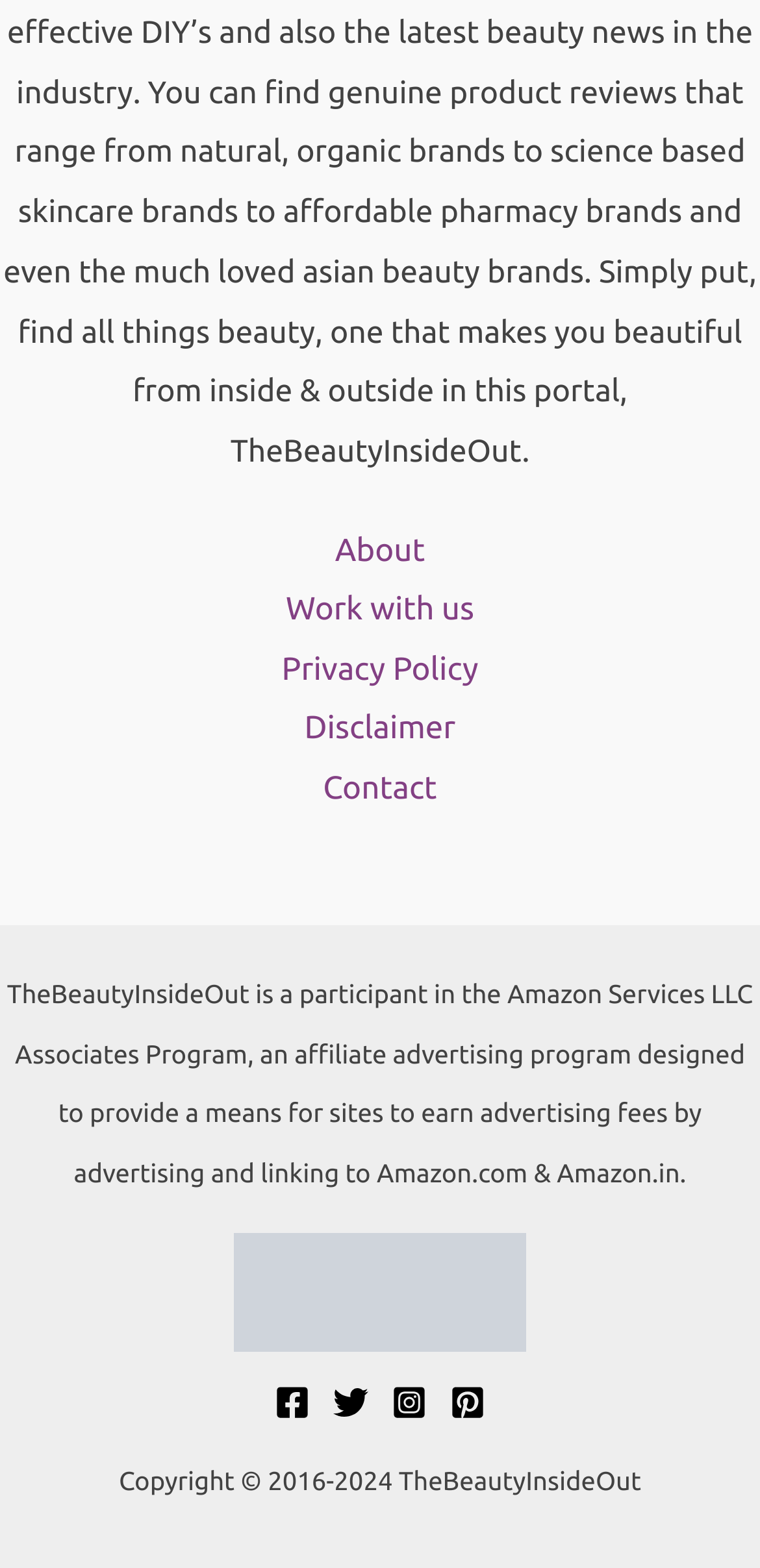Please specify the bounding box coordinates of the clickable region to carry out the following instruction: "Click on About". The coordinates should be four float numbers between 0 and 1, in the format [left, top, right, bottom].

[0.389, 0.332, 0.611, 0.37]